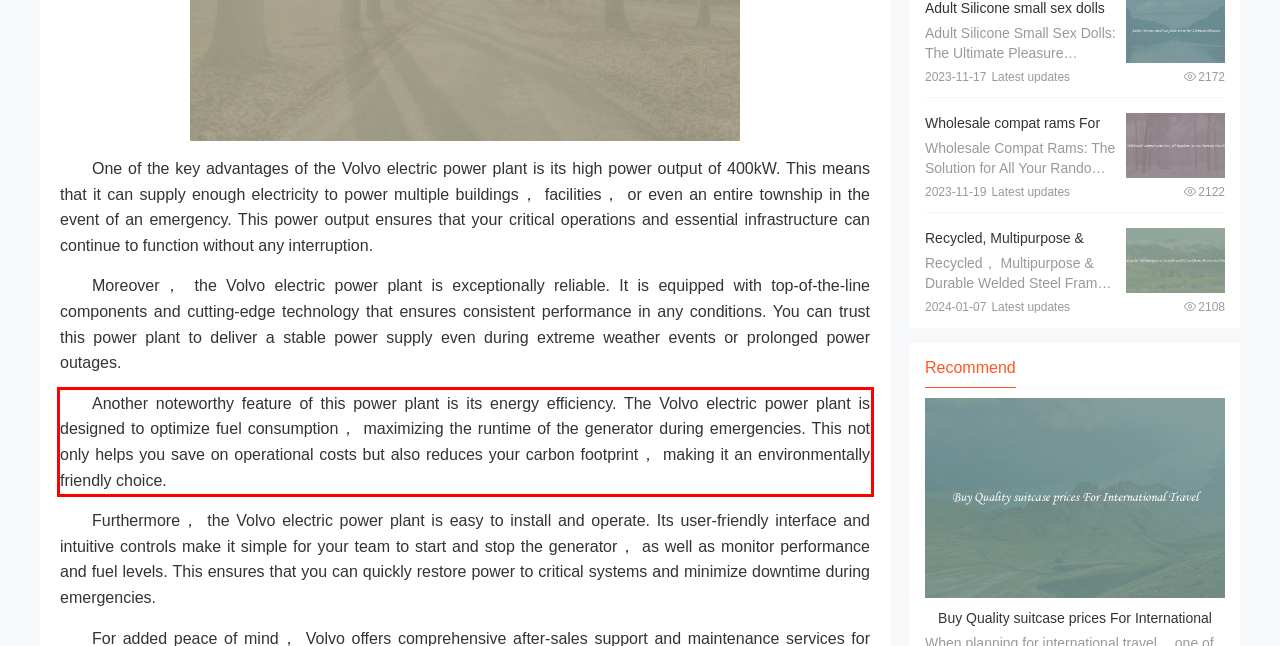Your task is to recognize and extract the text content from the UI element enclosed in the red bounding box on the webpage screenshot.

Another noteworthy feature of this power plant is its energy efficiency. The Volvo electric power plant is designed to optimize fuel consumption， maximizing the runtime of the generator during emergencies. This not only helps you save on operational costs but also reduces your carbon footprint， making it an environmentally friendly choice.